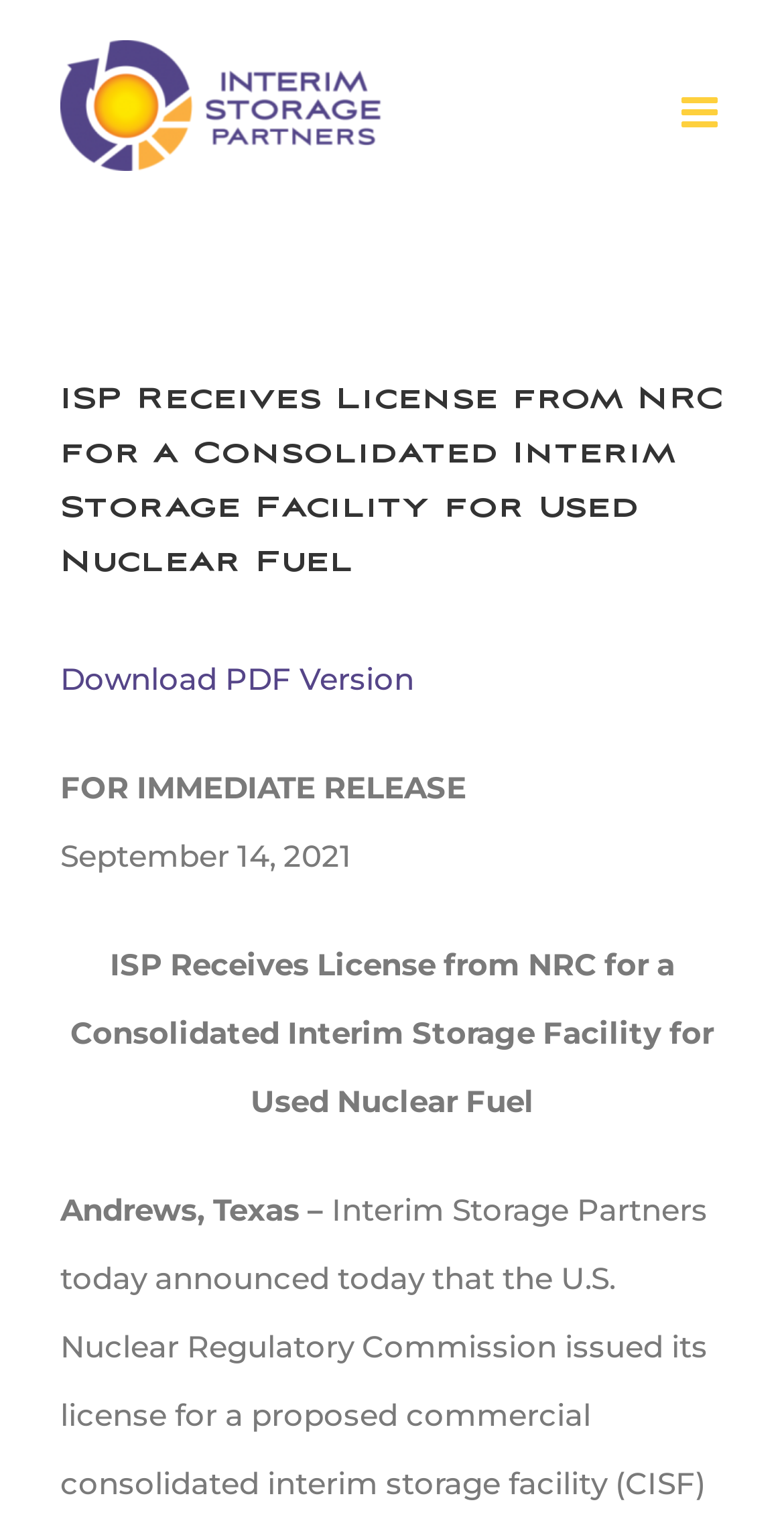Generate a thorough caption that explains the contents of the webpage.

The webpage appears to be a press release from Interim Storage Partners, with a logo at the top left corner. The logo is a clickable link. To the top right, there is a toggle button to open a mobile menu. 

Below the logo, there is a heading that reads "ISP Receives License from NRC for a Consolidated Interim Storage Facility for Used Nuclear Fuel". Underneath the heading, there is a link to download a PDF version of the press release. 

The press release itself is divided into sections. The first section is labeled "FOR IMMEDIATE RELEASE" and is followed by a date, "September 14, 2021". The main content of the press release is a paragraph that summarizes the news, which is about Interim Storage Partners receiving a license from the NRC for a consolidated interim storage facility for used nuclear fuel. 

The location of the facility is mentioned as Andrews, Texas. At the bottom right of the page, there is a "Go to Top" button, which allows users to quickly navigate back to the top of the page.